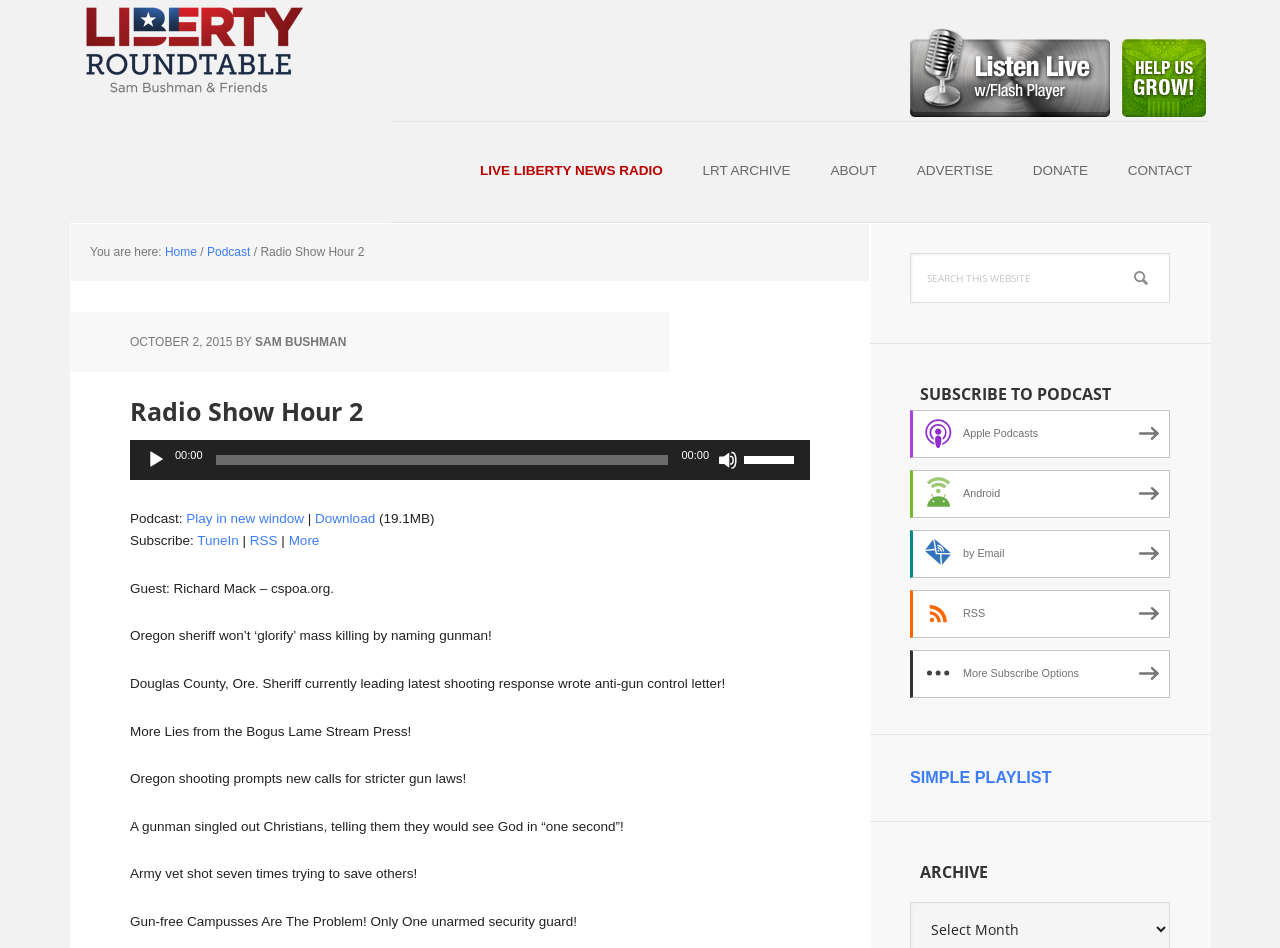Respond with a single word or phrase to the following question:
Who is the guest in this radio show?

Richard Mack